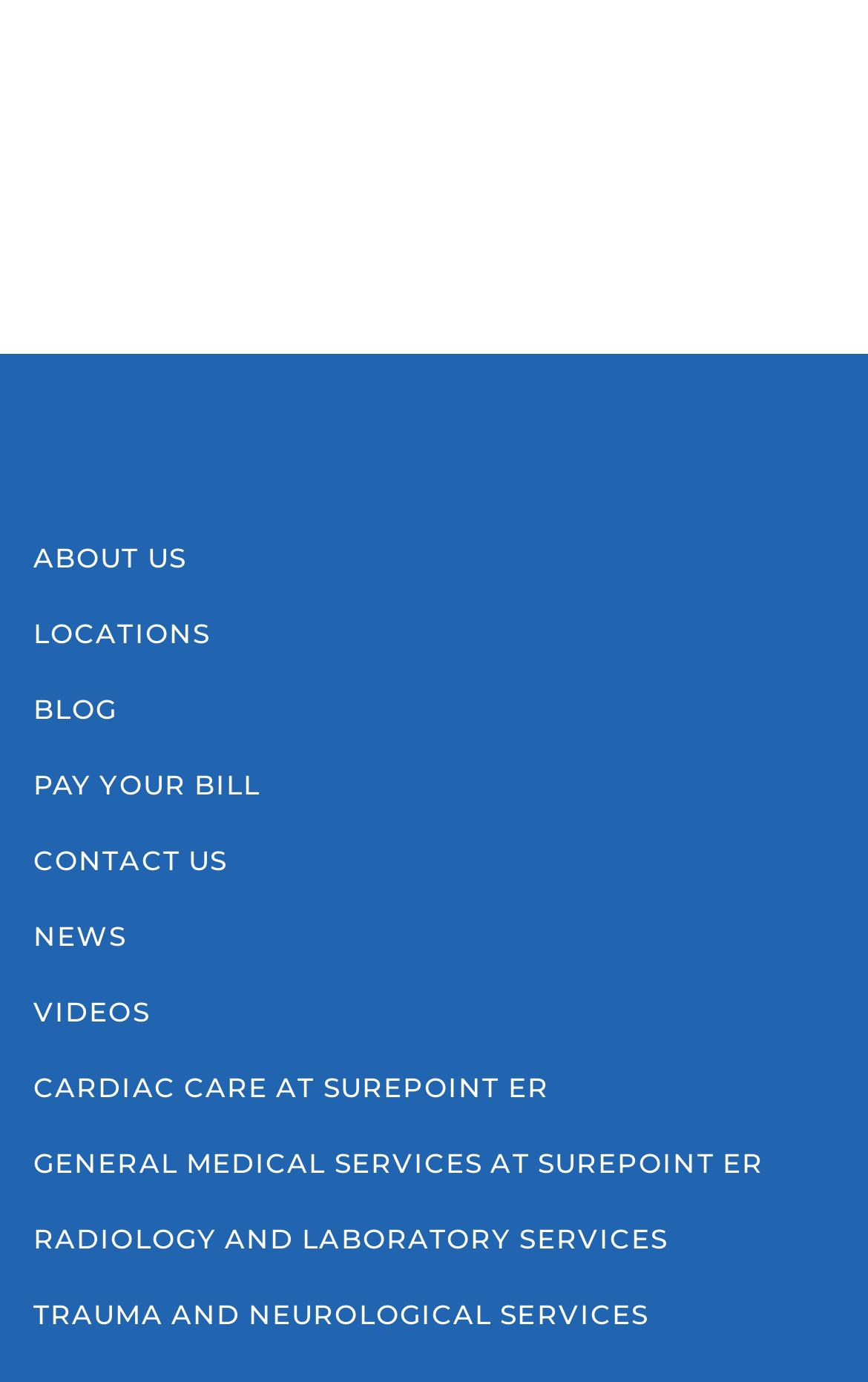Answer the question in a single word or phrase:
What is the first link on the webpage?

logo